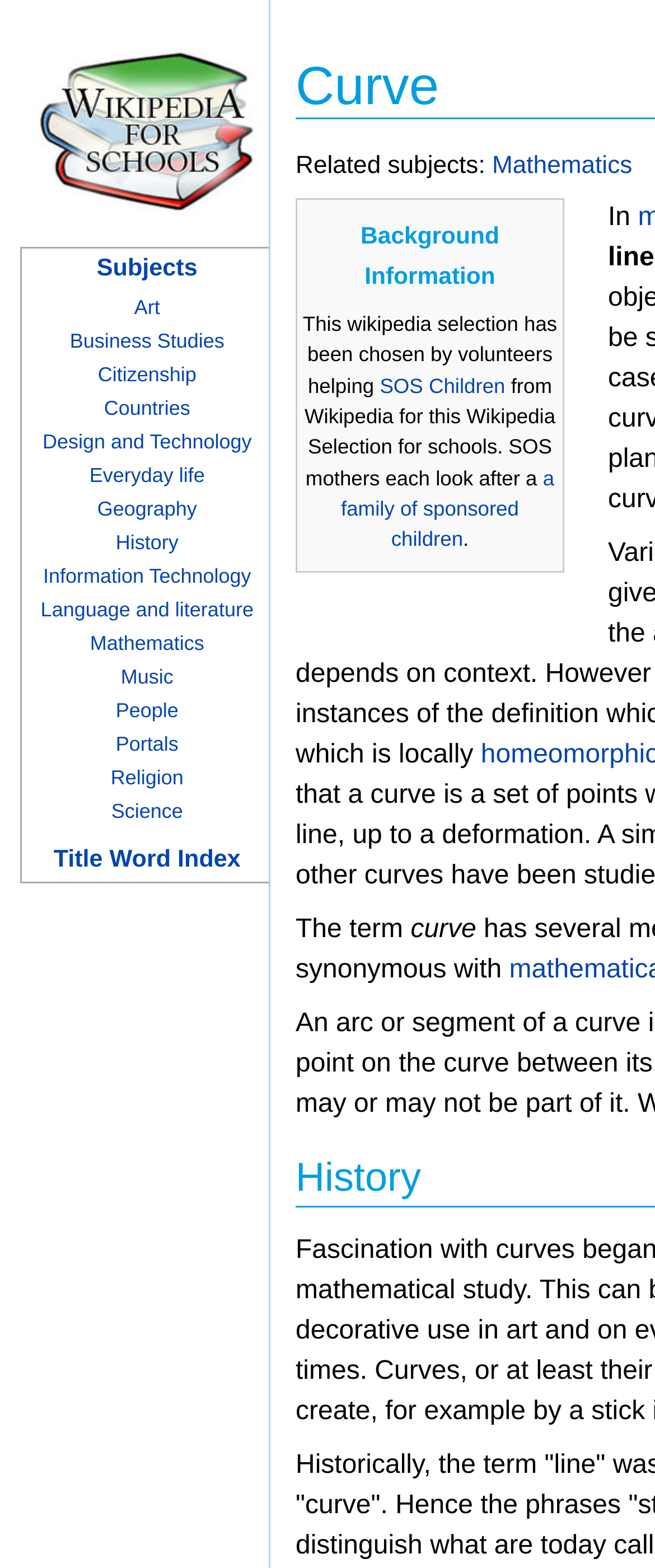Please answer the following question using a single word or phrase: 
What is the term being described on the webpage?

Curve